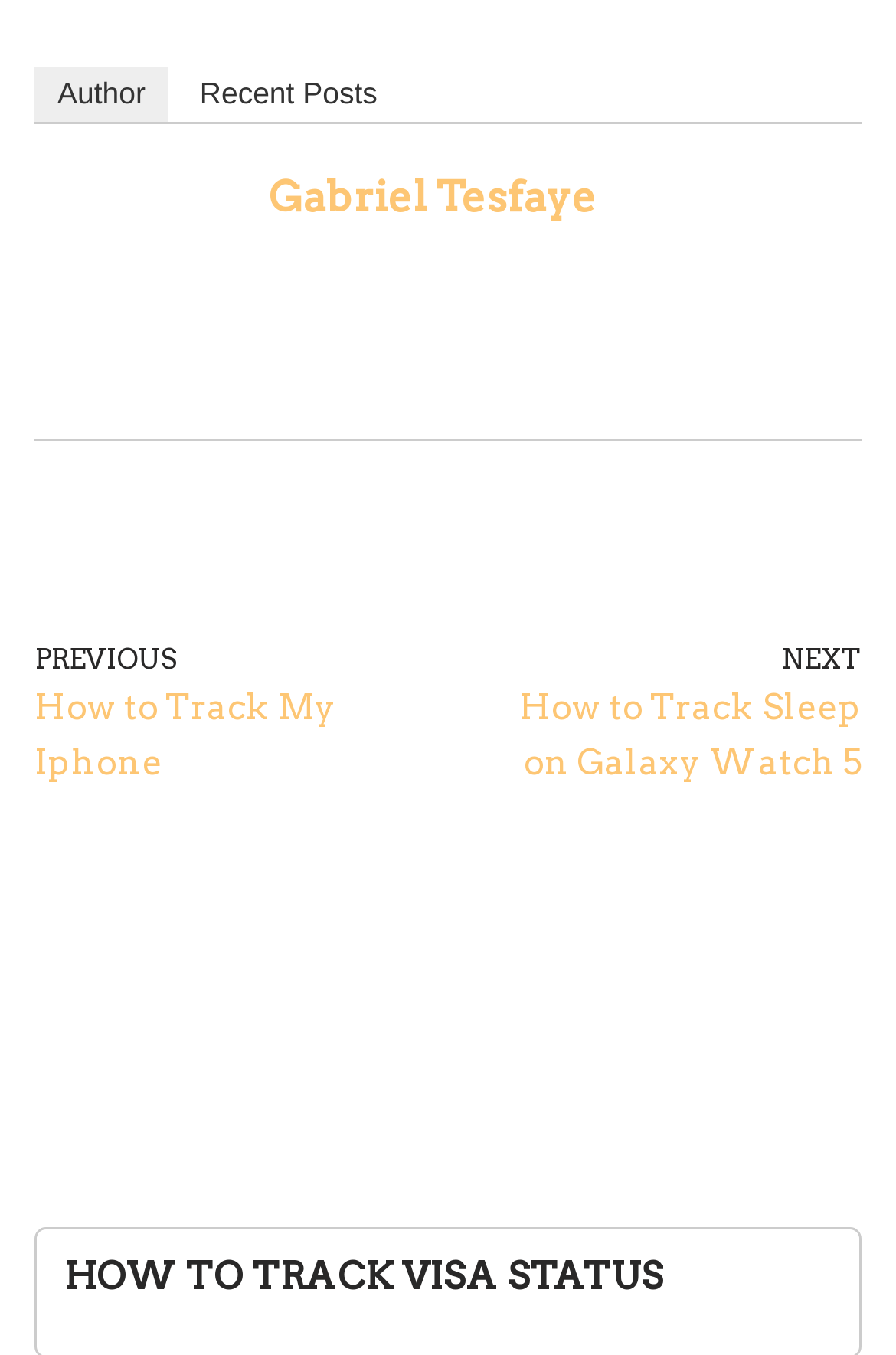Refer to the image and provide an in-depth answer to the question:
What is the previous article about?

The previous article can be found by looking at the link with the text 'PREVIOUS How to Track My Iphone' which is located near the middle of the page. This link is likely used to navigate to the previous article.